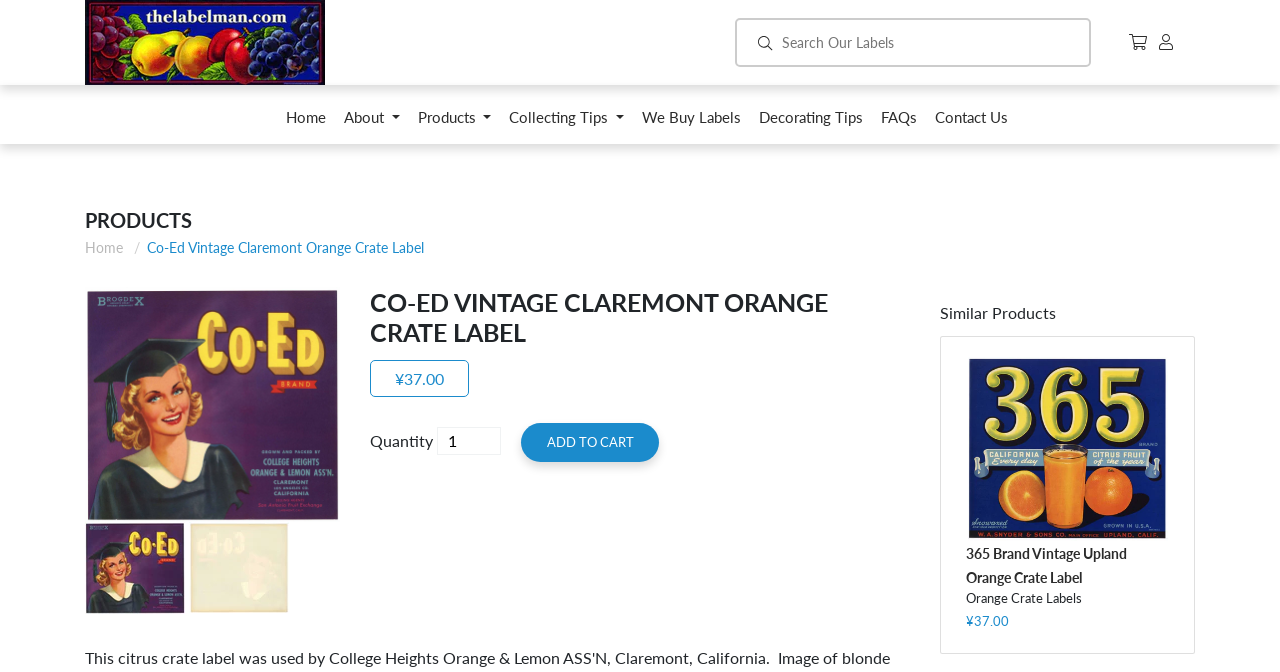What is the navigation element above the product image?
Carefully examine the image and provide a detailed answer to the question.

I found the navigation element above the product image by looking at the navigation element with the description 'breadcrumbs' located at [0.066, 0.353, 0.934, 0.385]. This element is likely to be the navigation element above the product image.